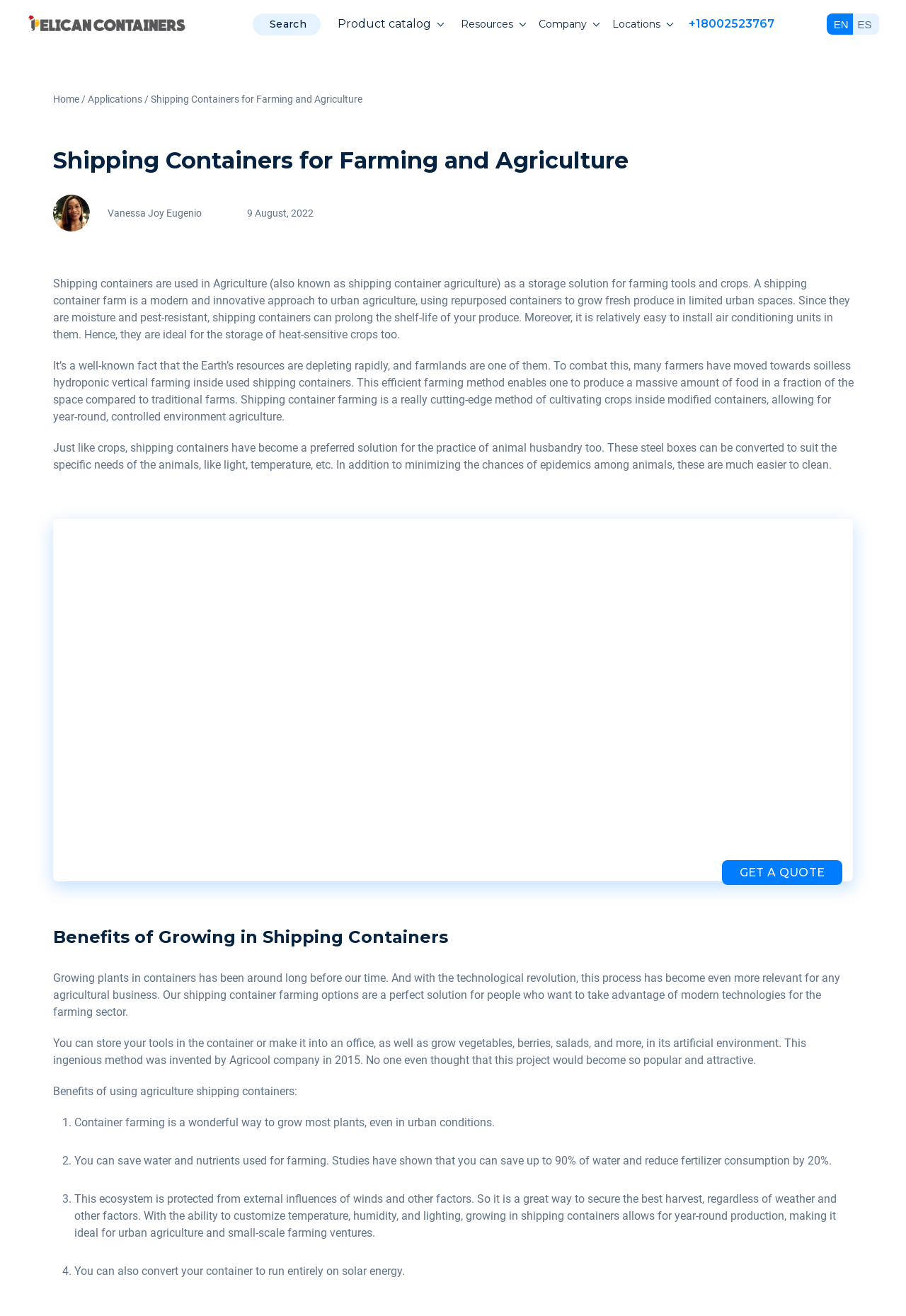Respond with a single word or short phrase to the following question: 
What are the benefits of using shipping containers for farming?

Water and nutrient savings